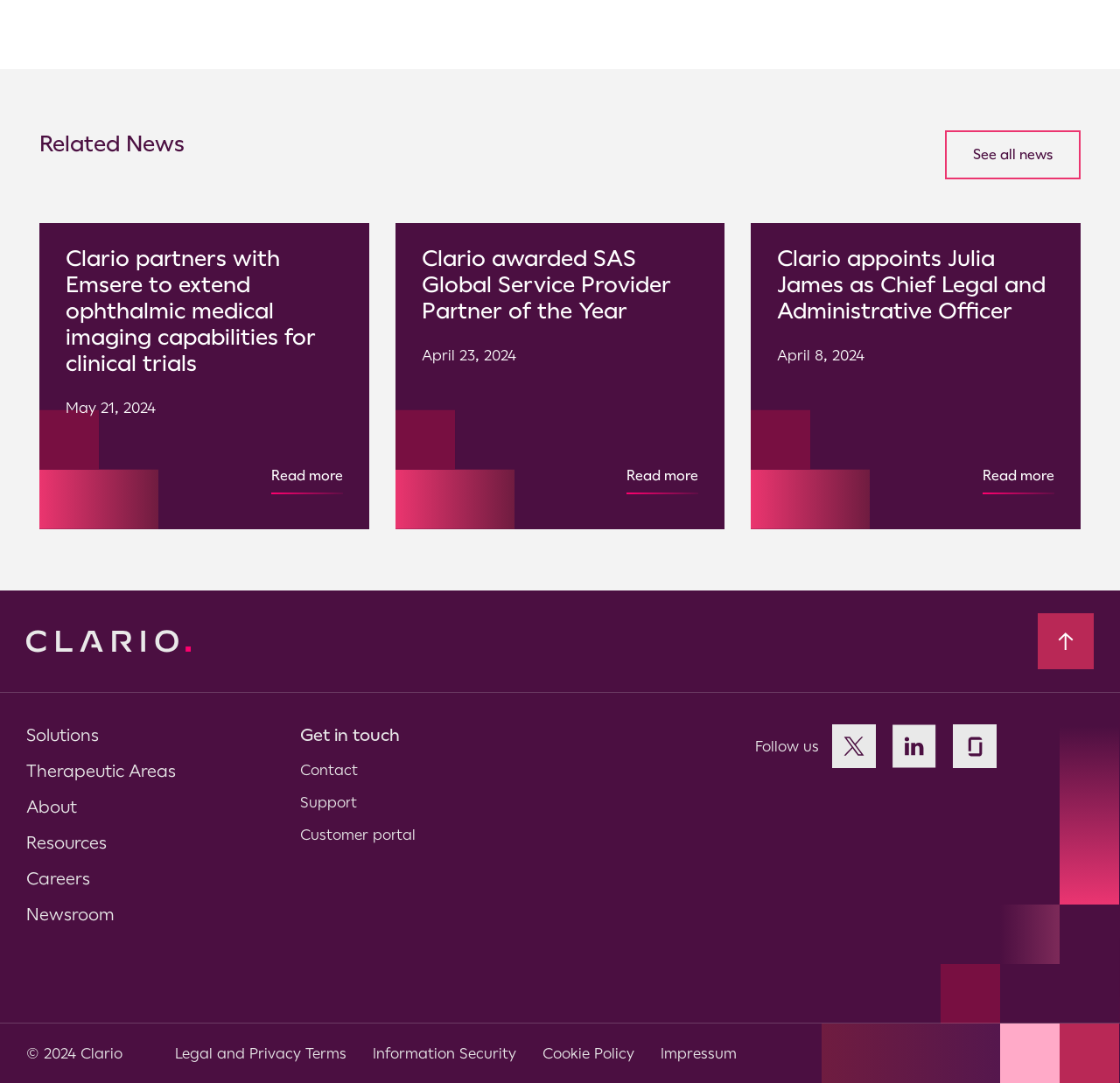What social media platforms does Clario have?
Look at the image and construct a detailed response to the question.

The webpage has links to 'Twitter', 'LinkedIn', and 'Glassdoor' with icons, indicating that Clario has a presence on these social media platforms.